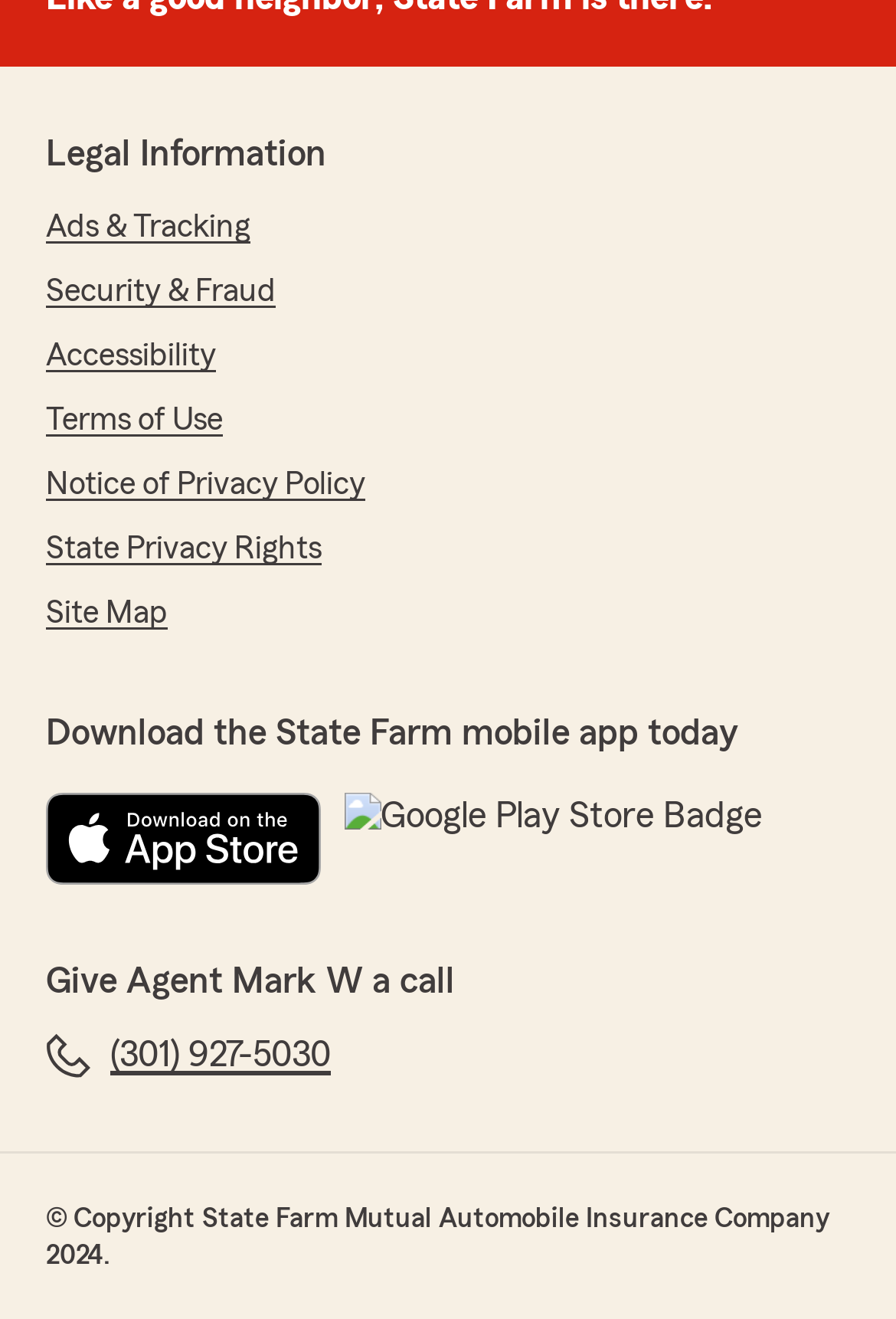Respond to the question below with a single word or phrase:
What is the name of the insurance company?

State Farm